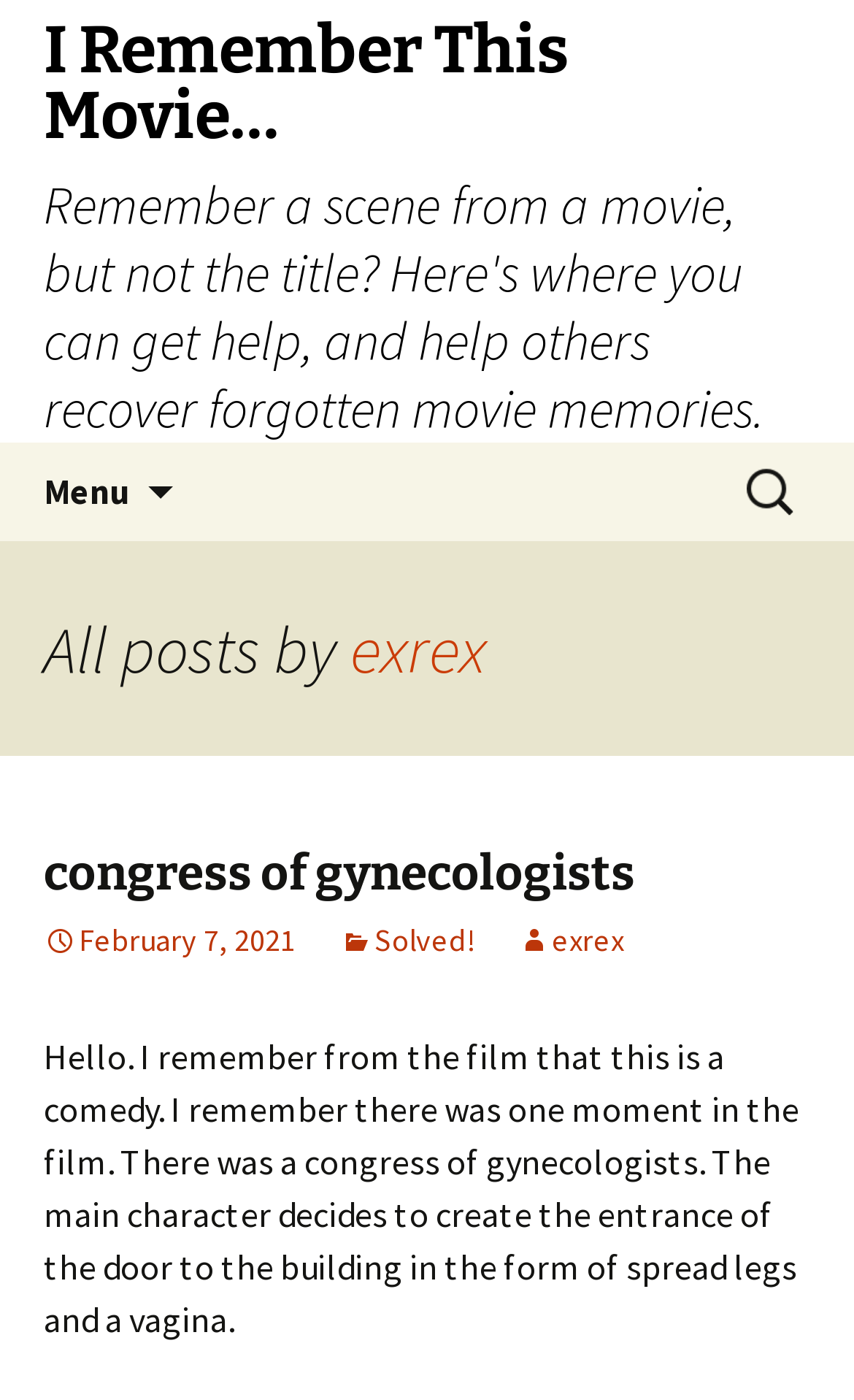Please answer the following query using a single word or phrase: 
Is the latest post marked as solved?

Yes